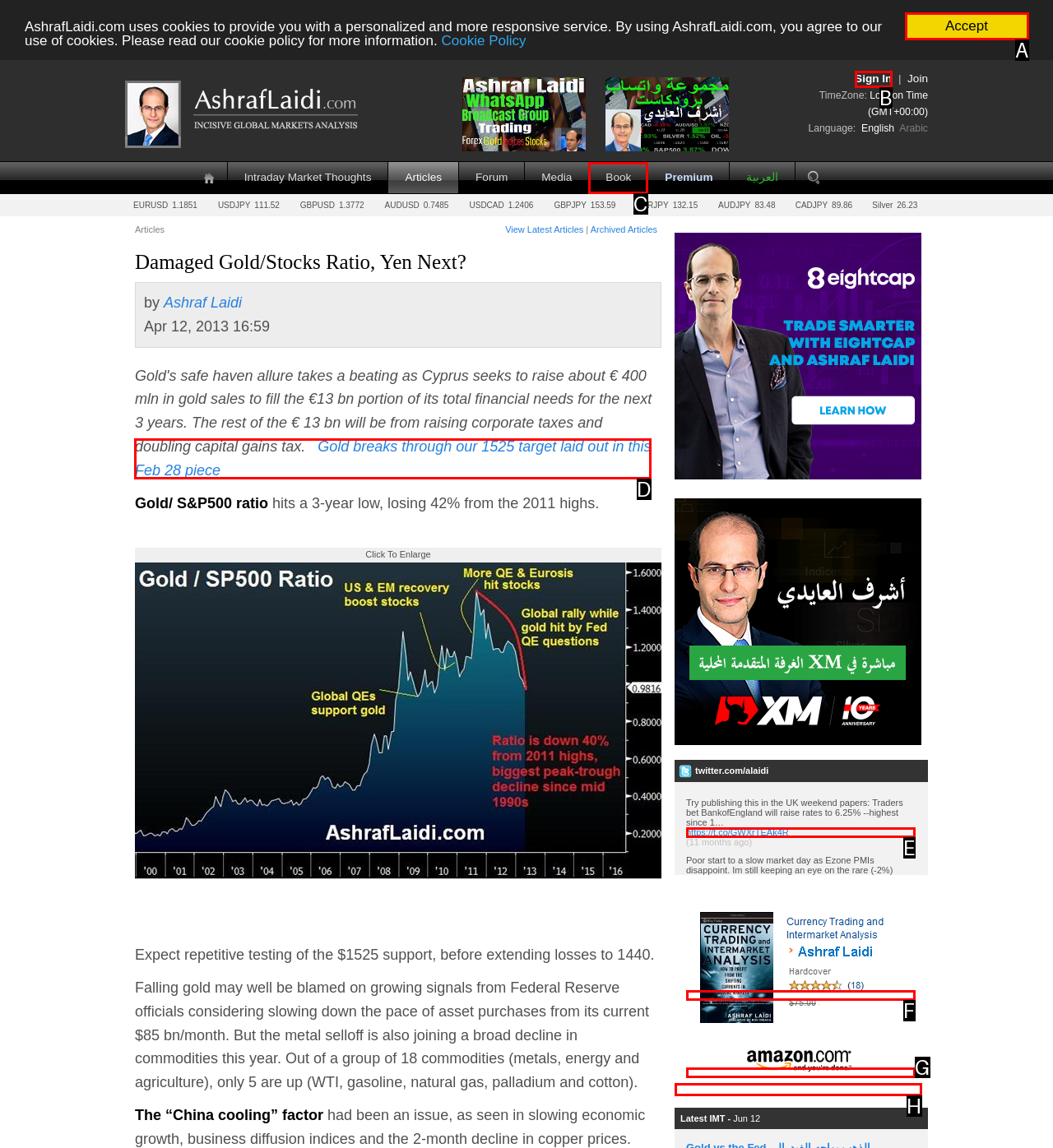Which option should you click on to fulfill this task: Click on the 'Gold breaks through our 1525 target laid out in this Feb 28 piece' link? Answer with the letter of the correct choice.

D